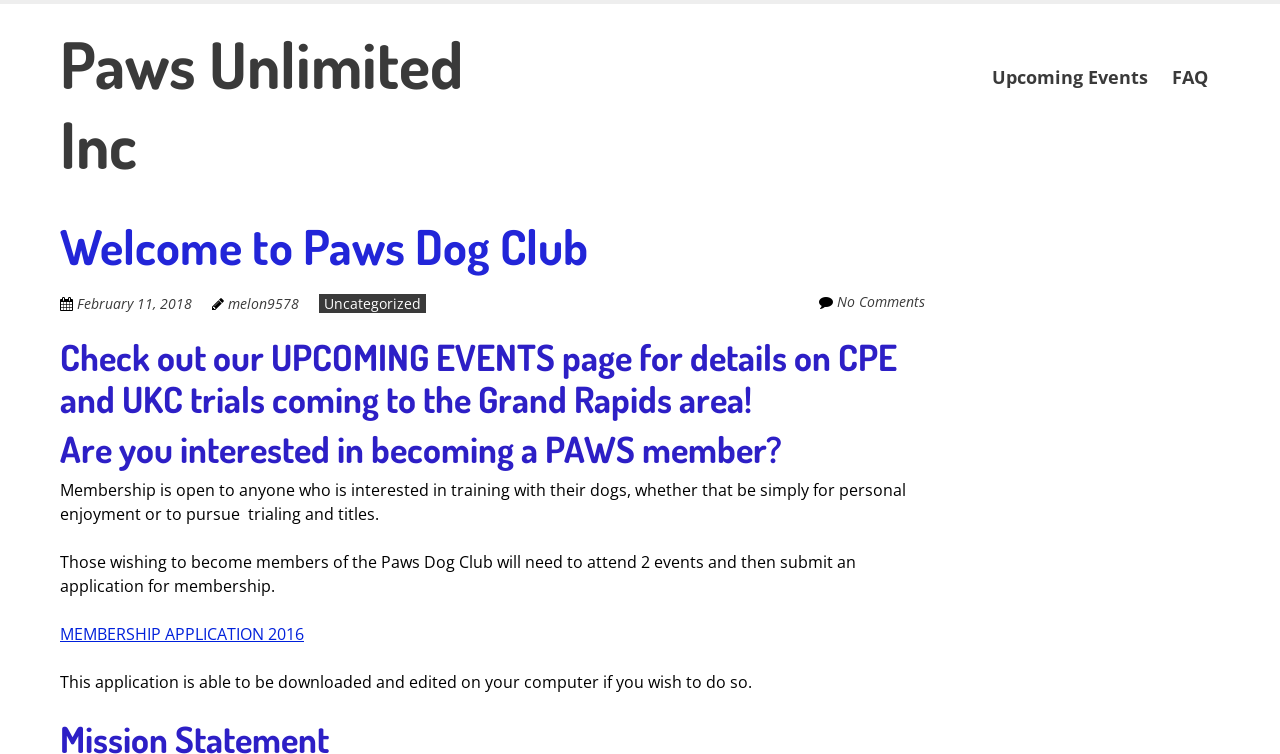Please find the bounding box for the following UI element description. Provide the coordinates in (top-left x, top-left y, bottom-right x, bottom-right y) format, with values between 0 and 1: February 11, 2018

[0.06, 0.39, 0.166, 0.415]